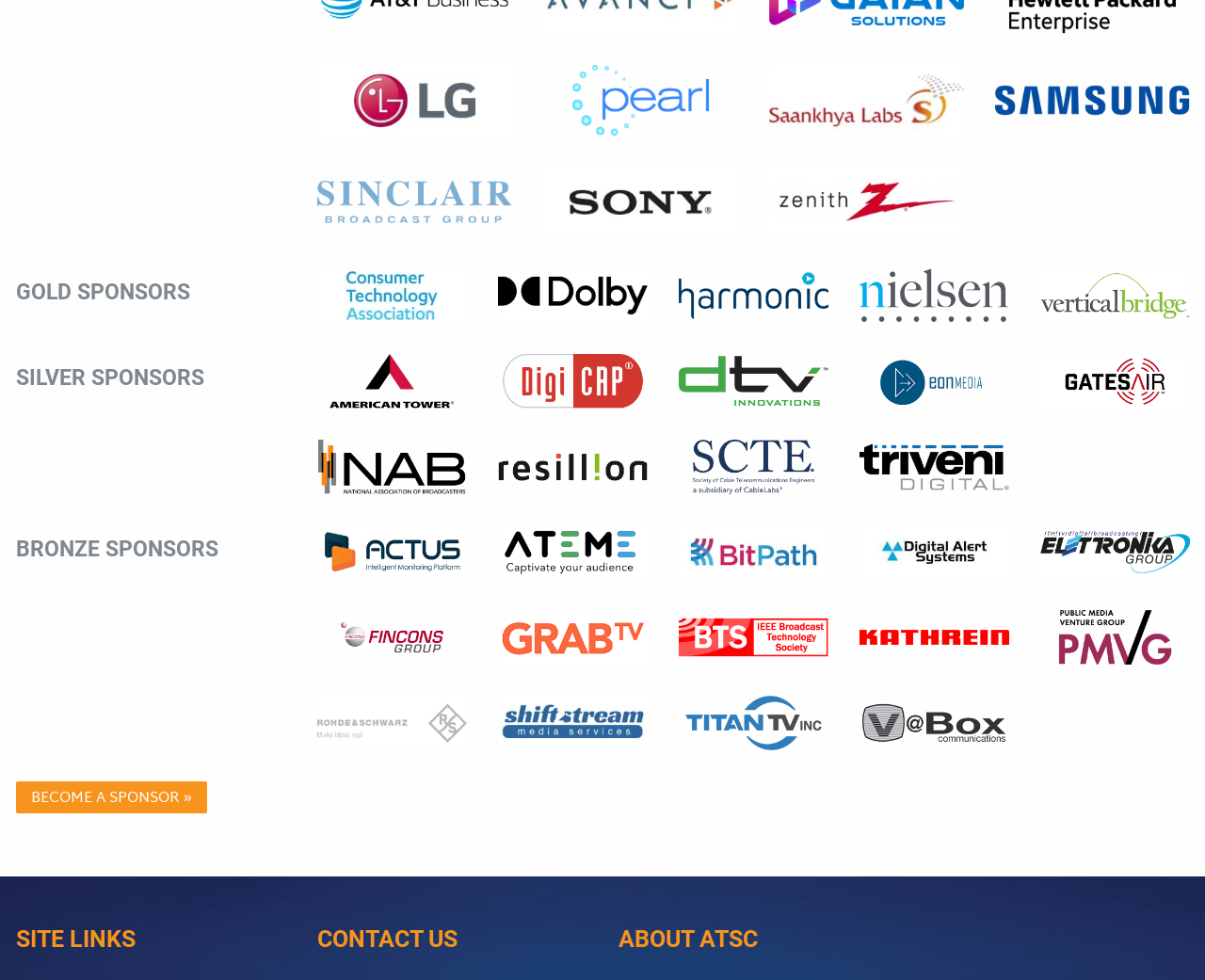Please provide a comprehensive response to the question below by analyzing the image: 
What is the purpose of the link 'BECOME A SPONSOR »'?

The purpose of the link 'BECOME A SPONSOR »' is to become a sponsor because the link text suggests that clicking on it will allow the user to become a sponsor, likely by providing more information or a registration form.